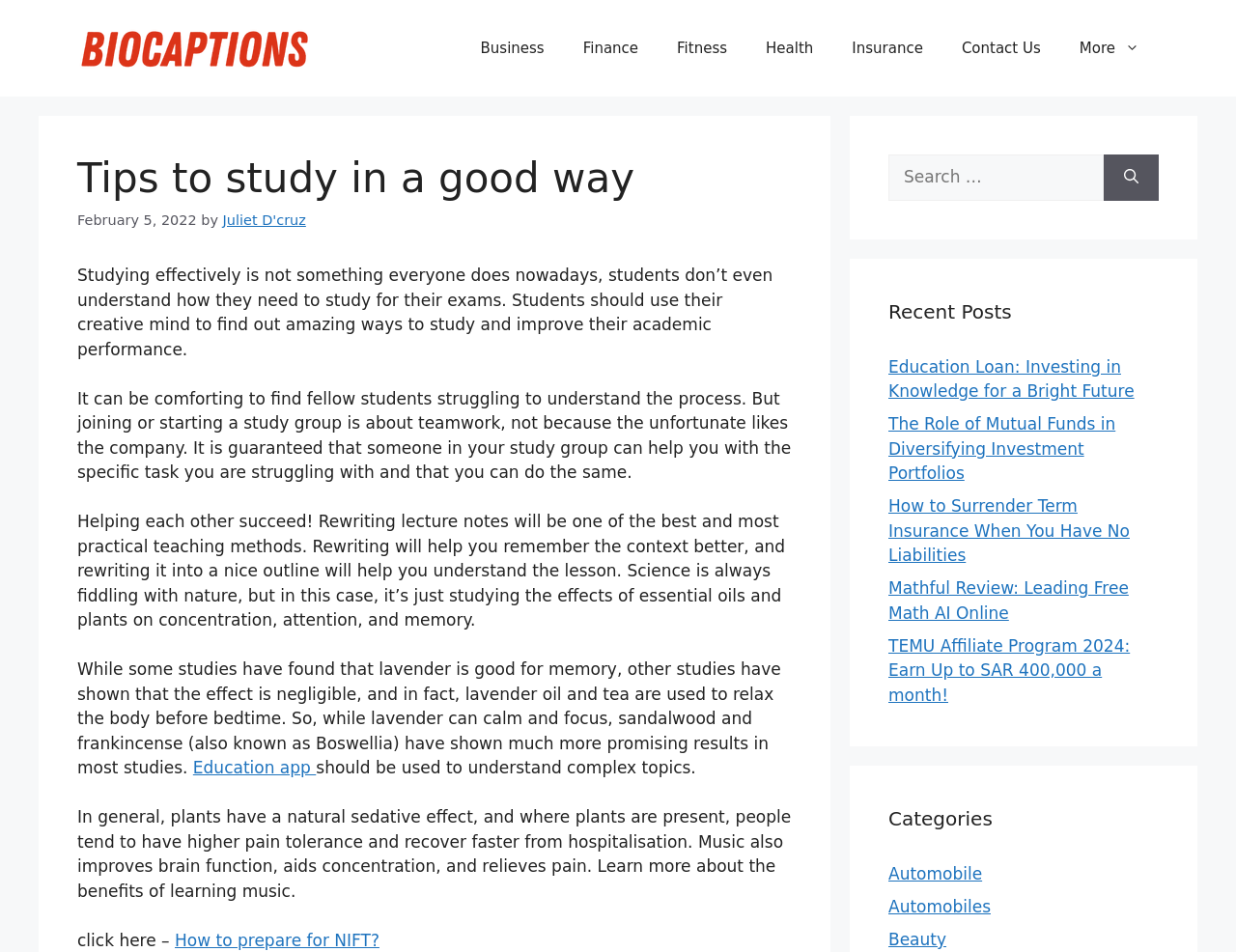What is the category of the article 'Education Loan: Investing in Knowledge for a Bright Future'?
Look at the image and respond with a one-word or short phrase answer.

Not specified